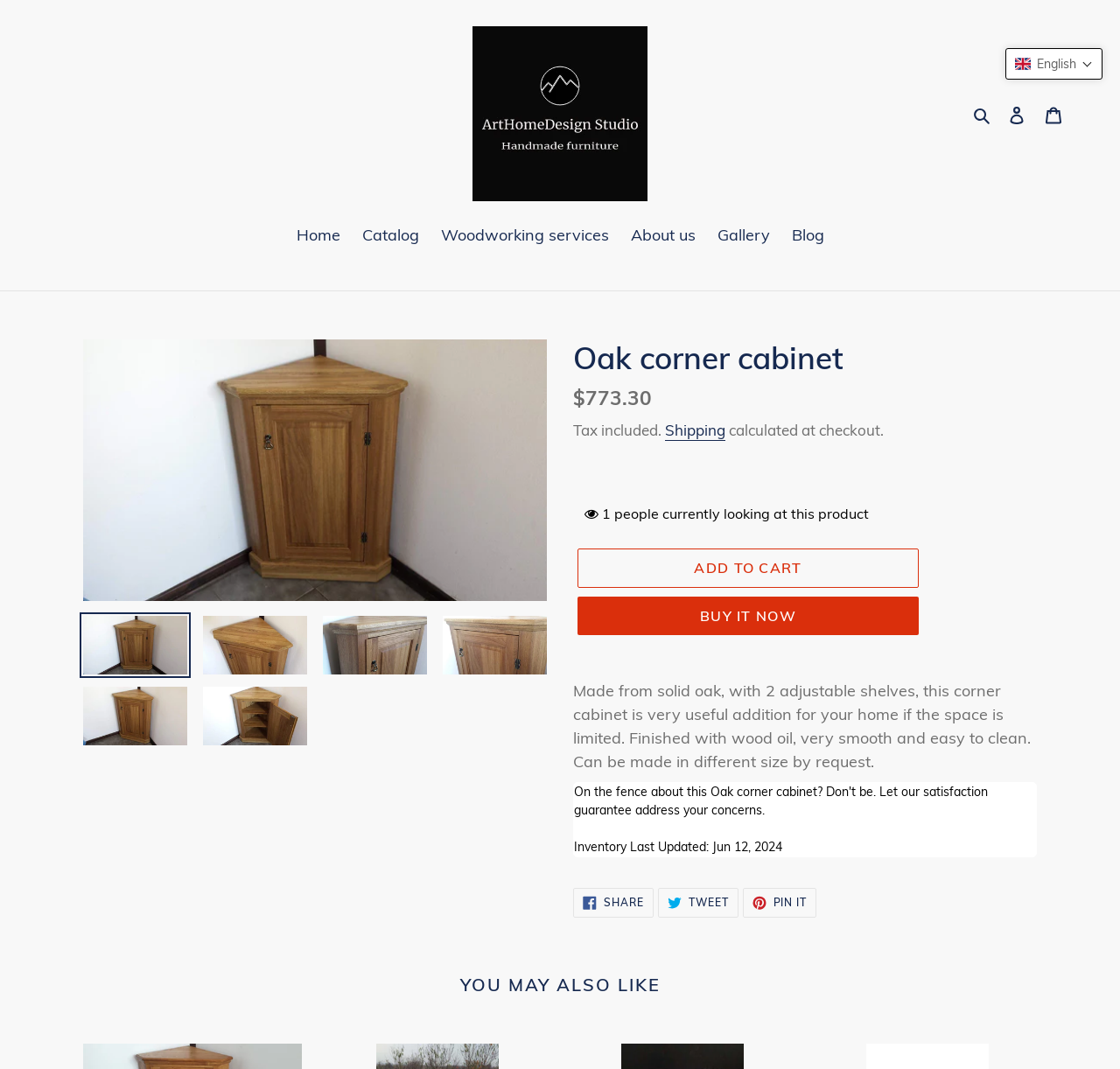Can you specify the bounding box coordinates of the area that needs to be clicked to fulfill the following instruction: "Search for products"?

[0.864, 0.095, 0.891, 0.118]